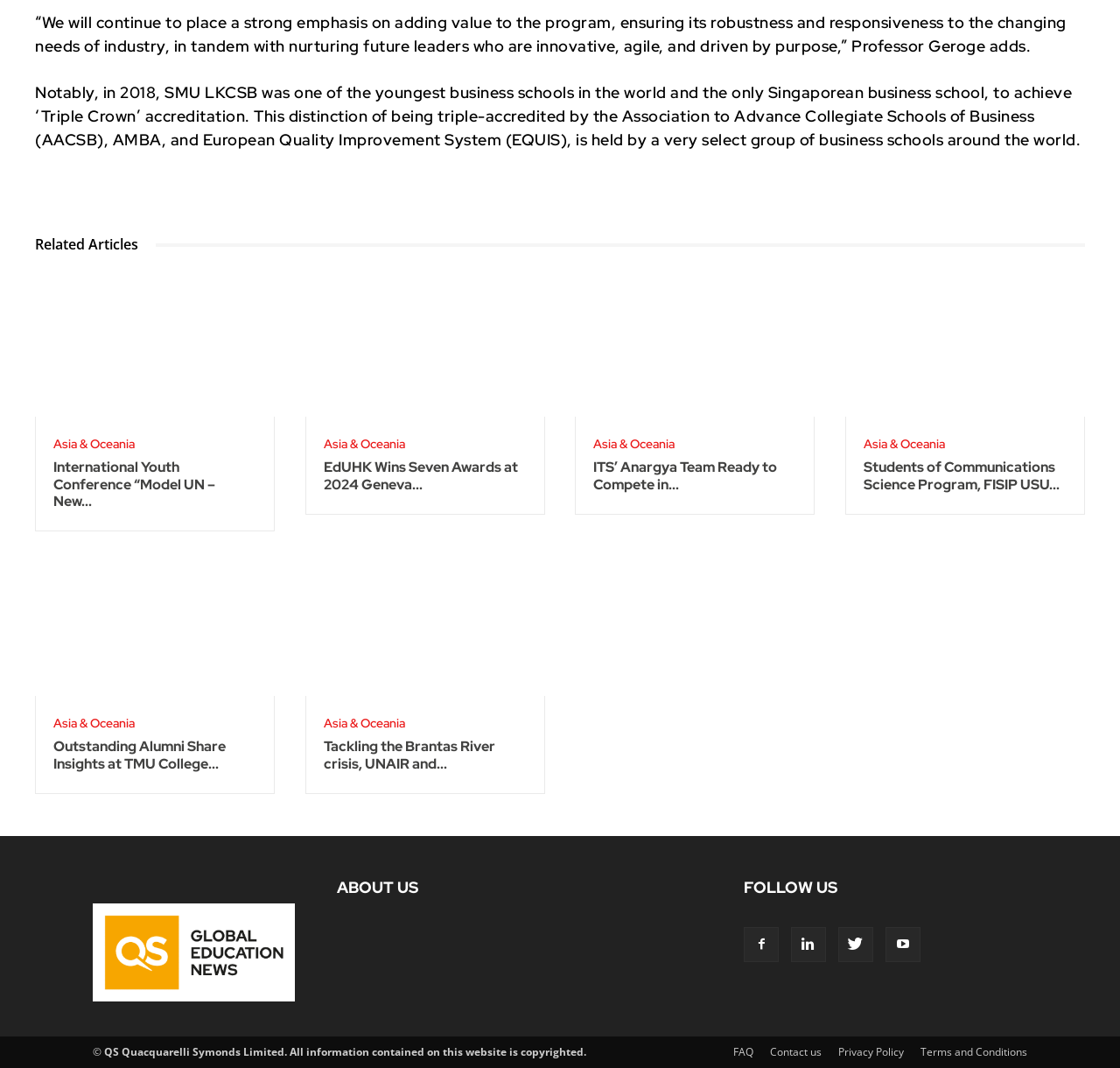Please identify the bounding box coordinates of the area that needs to be clicked to fulfill the following instruction: "View related articles."

[0.031, 0.216, 0.969, 0.241]